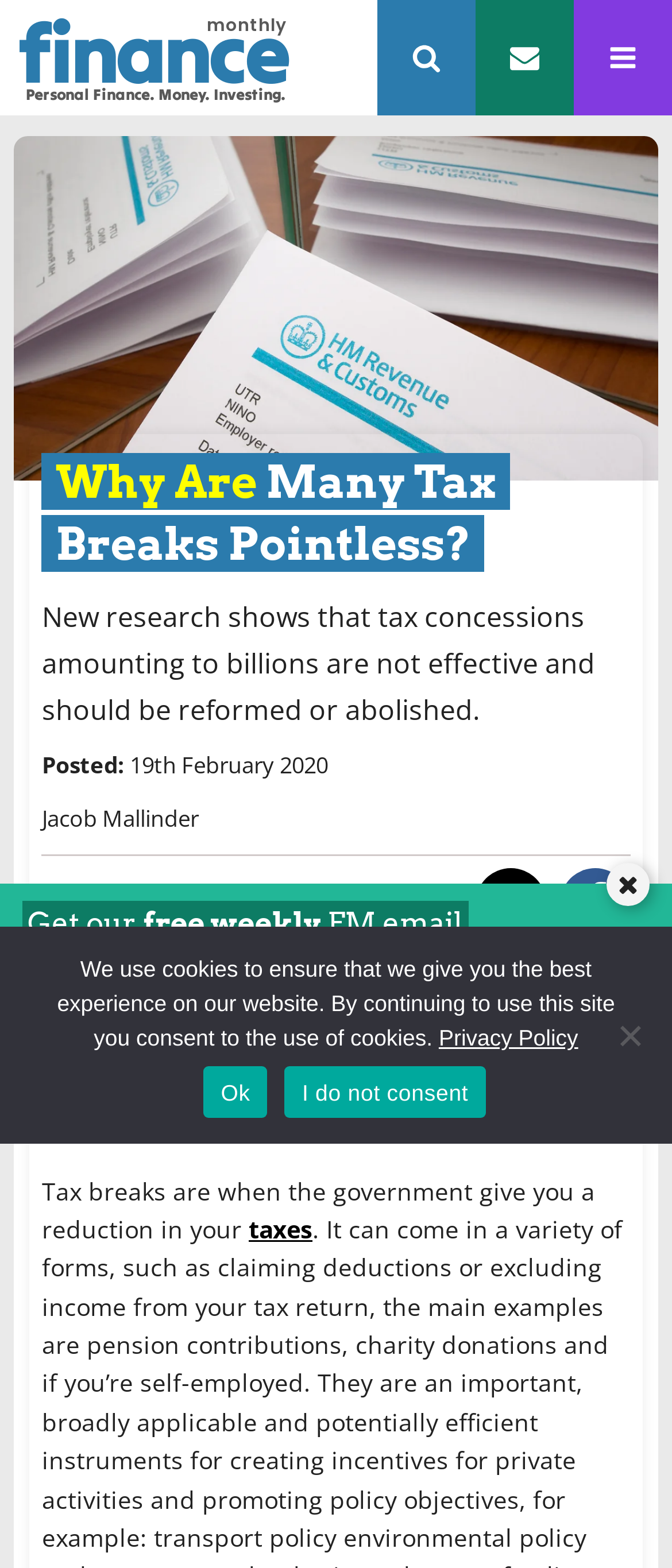Please extract and provide the main headline of the webpage.

Why Are Many Tax Breaks Pointless?